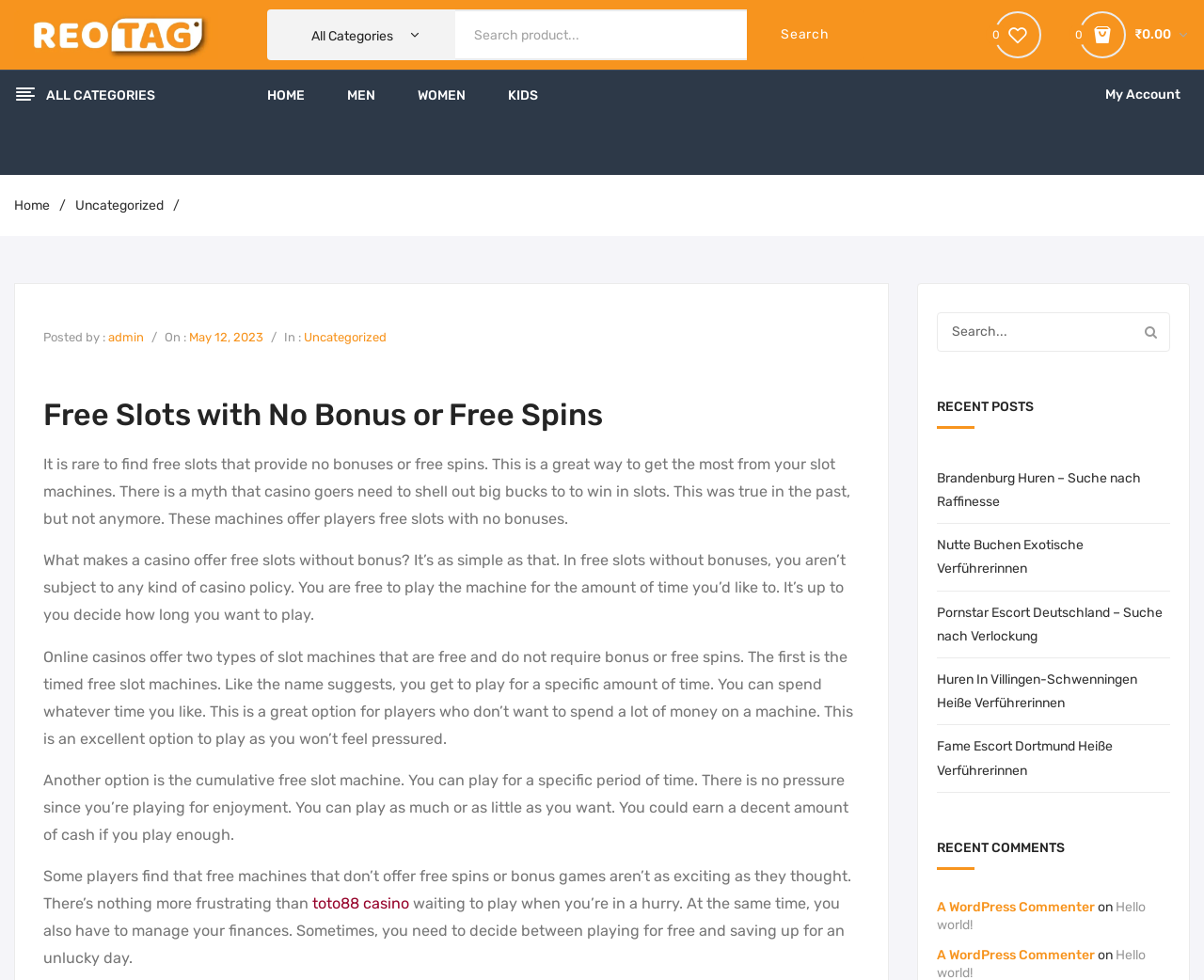Please locate the bounding box coordinates of the region I need to click to follow this instruction: "Search for a product".

[0.378, 0.01, 0.62, 0.061]